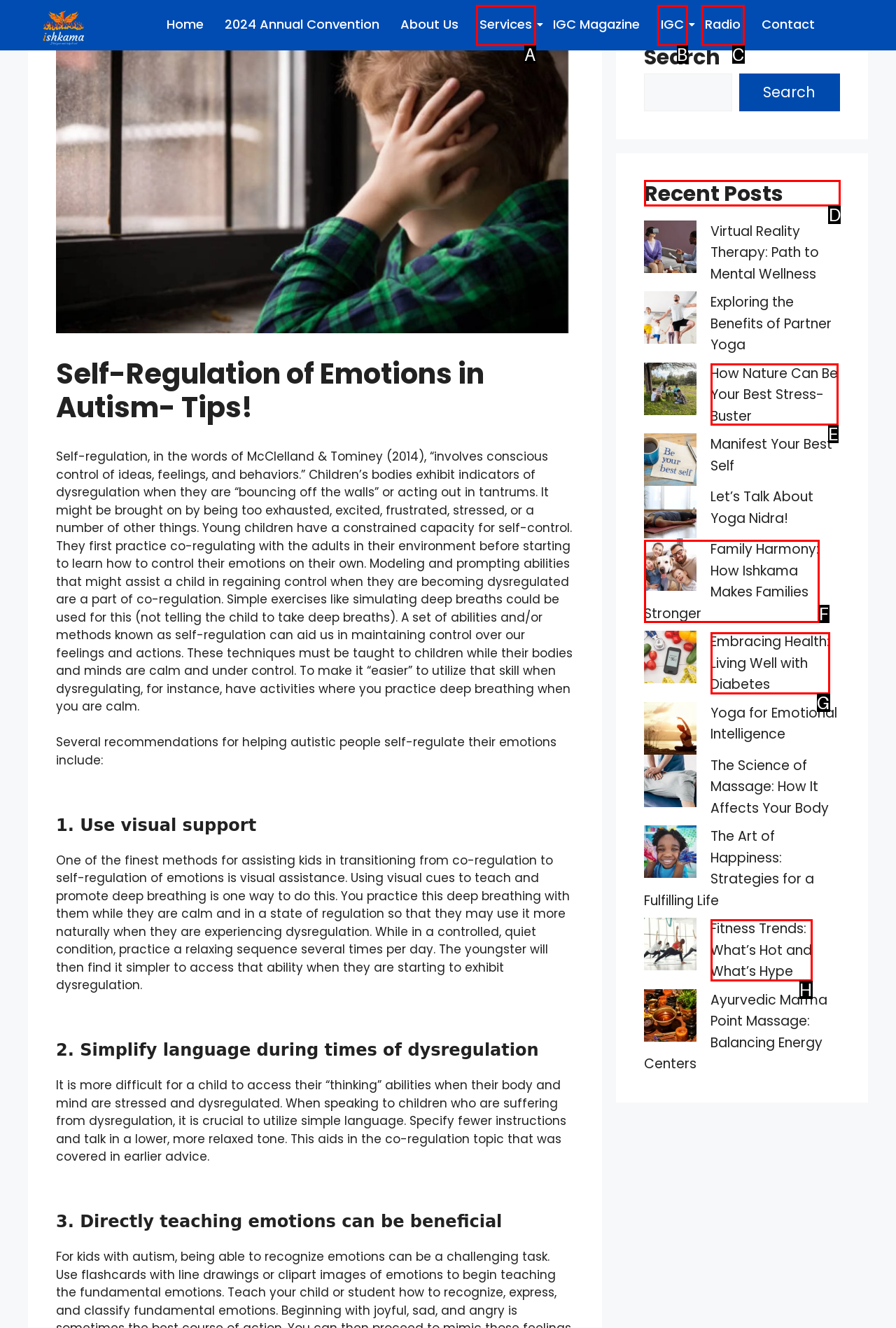Look at the highlighted elements in the screenshot and tell me which letter corresponds to the task: Explore the 'Recent Posts' section.

D